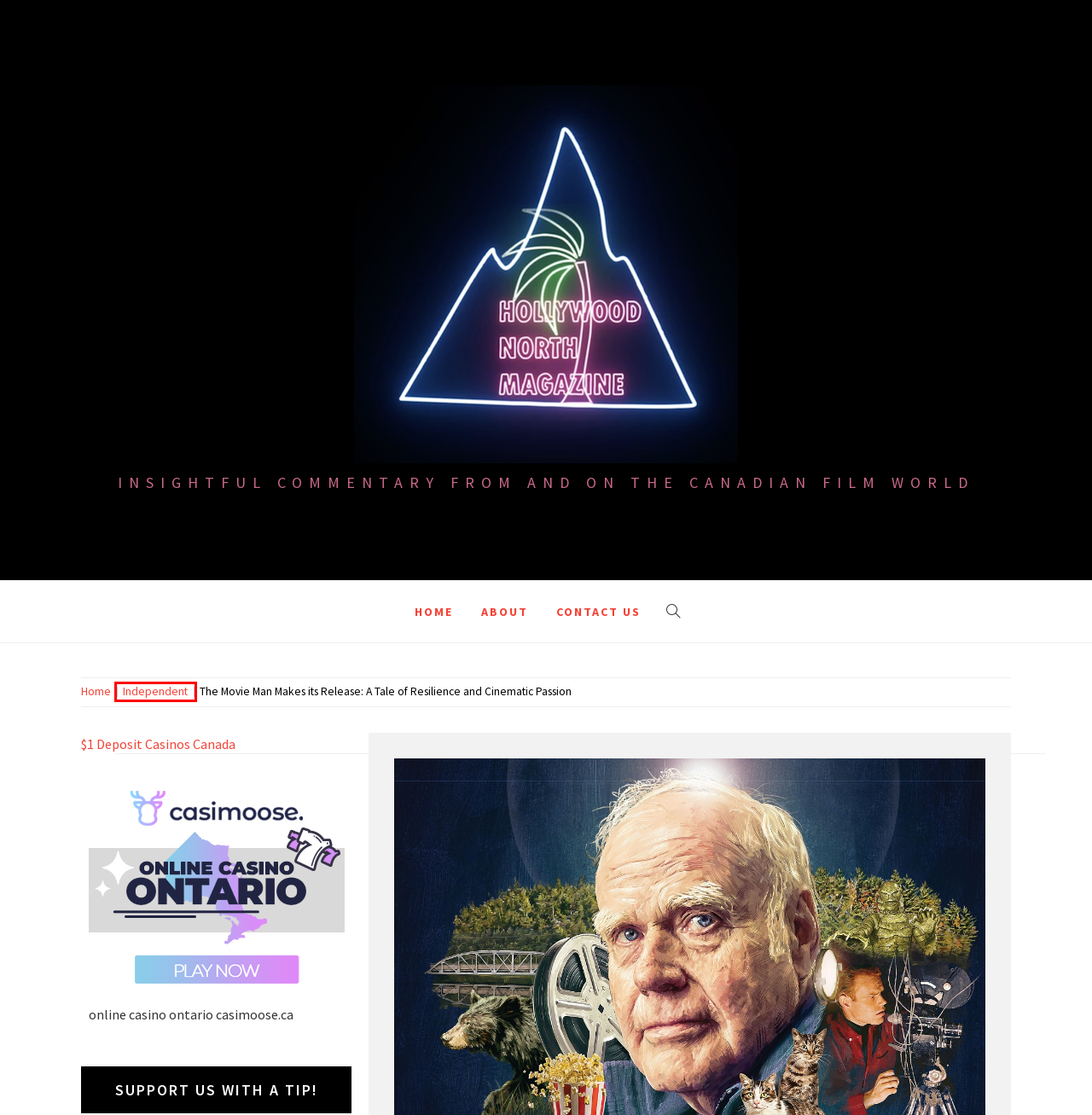Examine the screenshot of a webpage with a red bounding box around a specific UI element. Identify which webpage description best matches the new webpage that appears after clicking the element in the red bounding box. Here are the candidates:
A. Insightful Commentary from and on the Canadian Film World
B. Retina Blog Free WordPress Theme For Blogs - Thememattic
C. Thememattic Inc: Simple & Elegant Premium WordPress Themes
D. Documentaries
E. Owen Pham
F. Independent
G. Matt Finlin
H. Kevin Drew

F